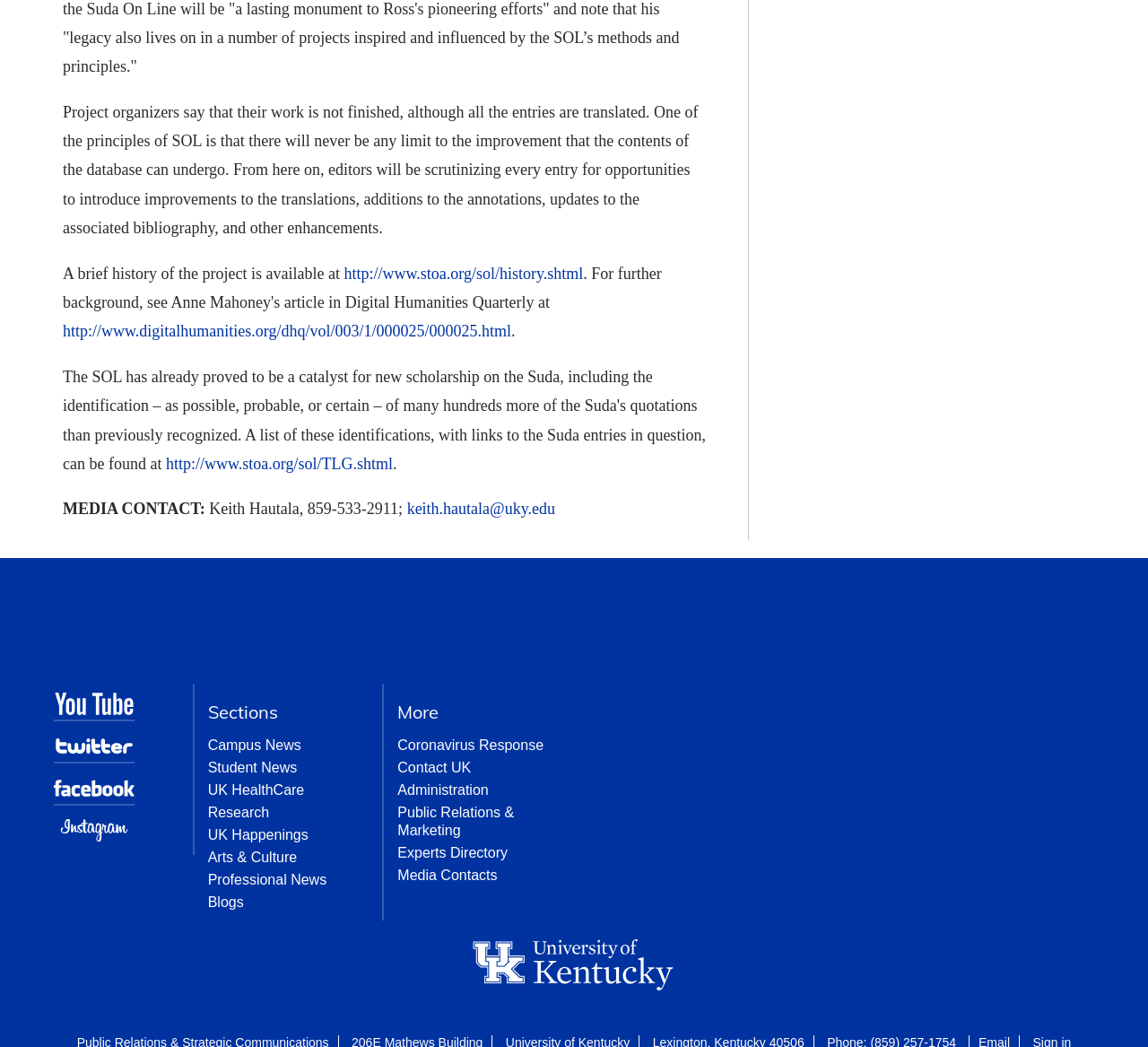What is the media contact's email address?
Please analyze the image and answer the question with as much detail as possible.

The question is asking about the media contact's email address. According to the link element with ID 370, the email address is 'keith.hautala@uky.edu'.